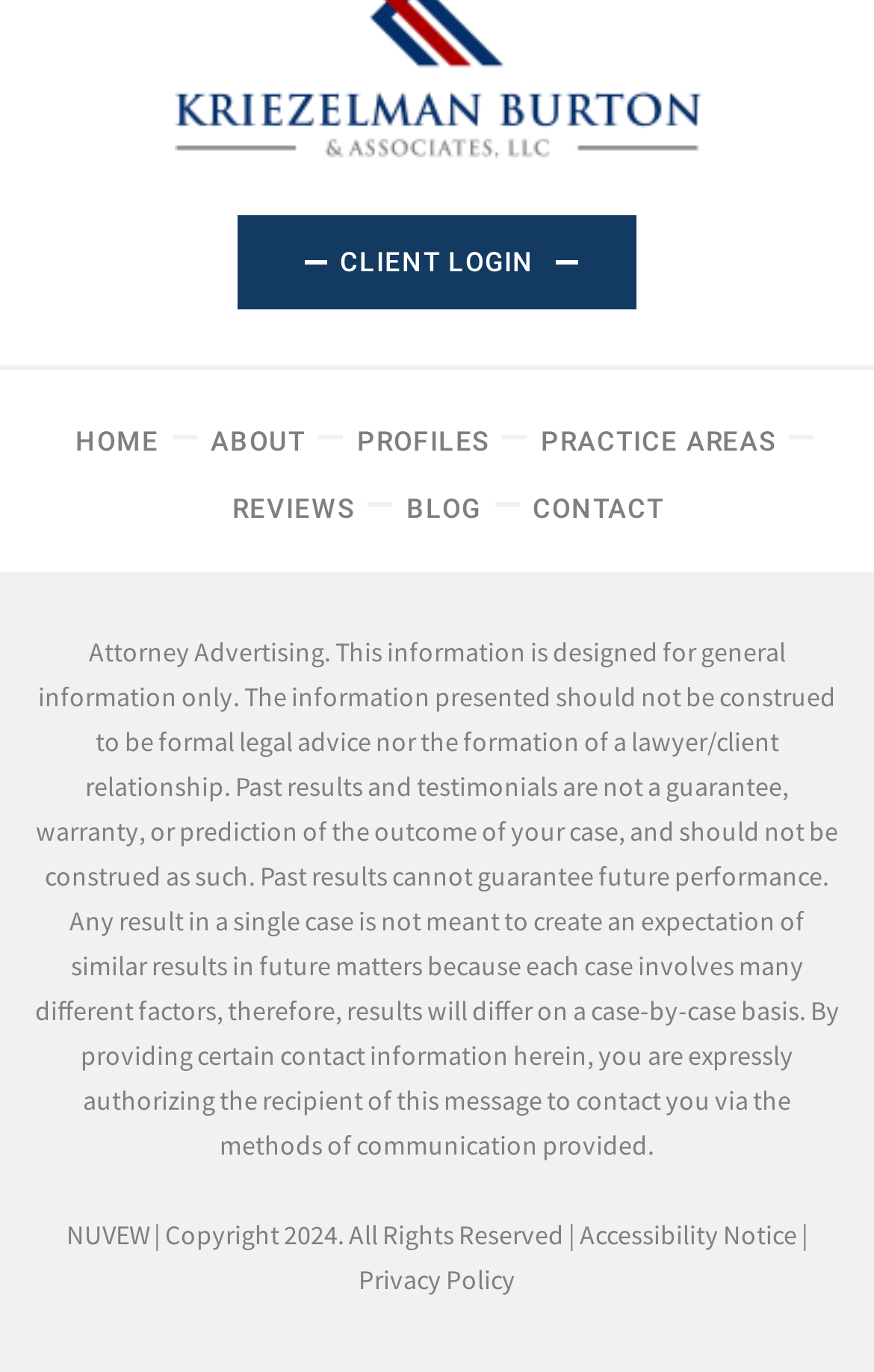Please determine the bounding box coordinates of the element's region to click in order to carry out the following instruction: "contact the company". The coordinates should be four float numbers between 0 and 1, i.e., [left, top, right, bottom].

[0.61, 0.36, 0.76, 0.383]